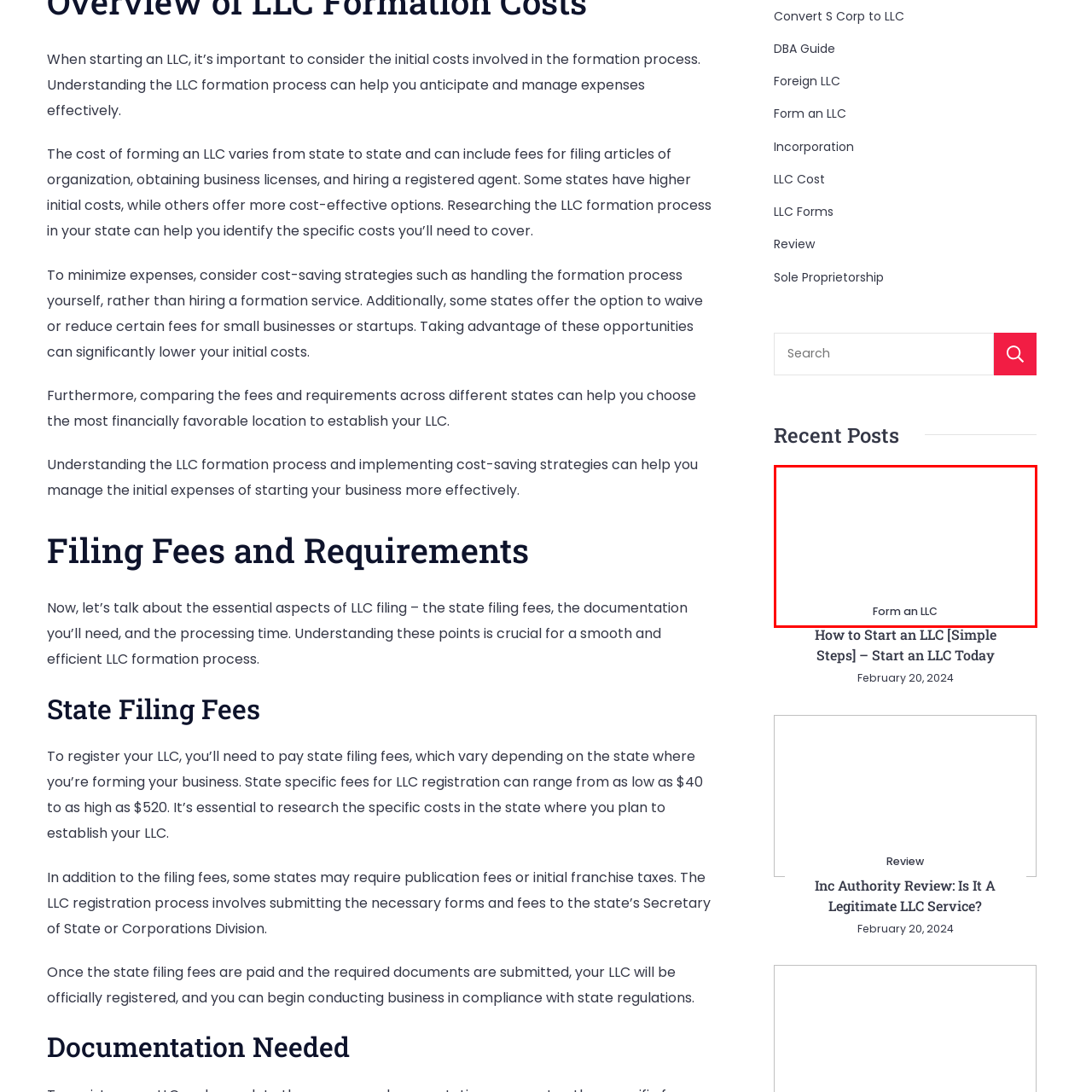Please provide a thorough description of the image inside the red frame.

The image prominently features the text "Form an LLC," which succinctly encapsulates the primary focus of the content on the webpage. This section likely serves as a navigational or informational element, guiding users toward resources and guidance on establishing a Limited Liability Company (LLC). Given the associated content on the page, this could lead to discussions about the initial costs, necessary documentation, and critical filing fees required in the LLC formation process. This visual element is designed to attract those seeking to understand and navigate the complexities of starting their own business through an LLC structure.